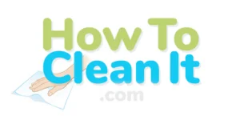What is the domain extension of the website?
Please give a well-detailed answer to the question.

At the bottom of the logo, I found the '.com' domain extension, which signifies the online presence of the 'How To Clean It' brand and invites users to engage with its content centered around effective cleaning methods.